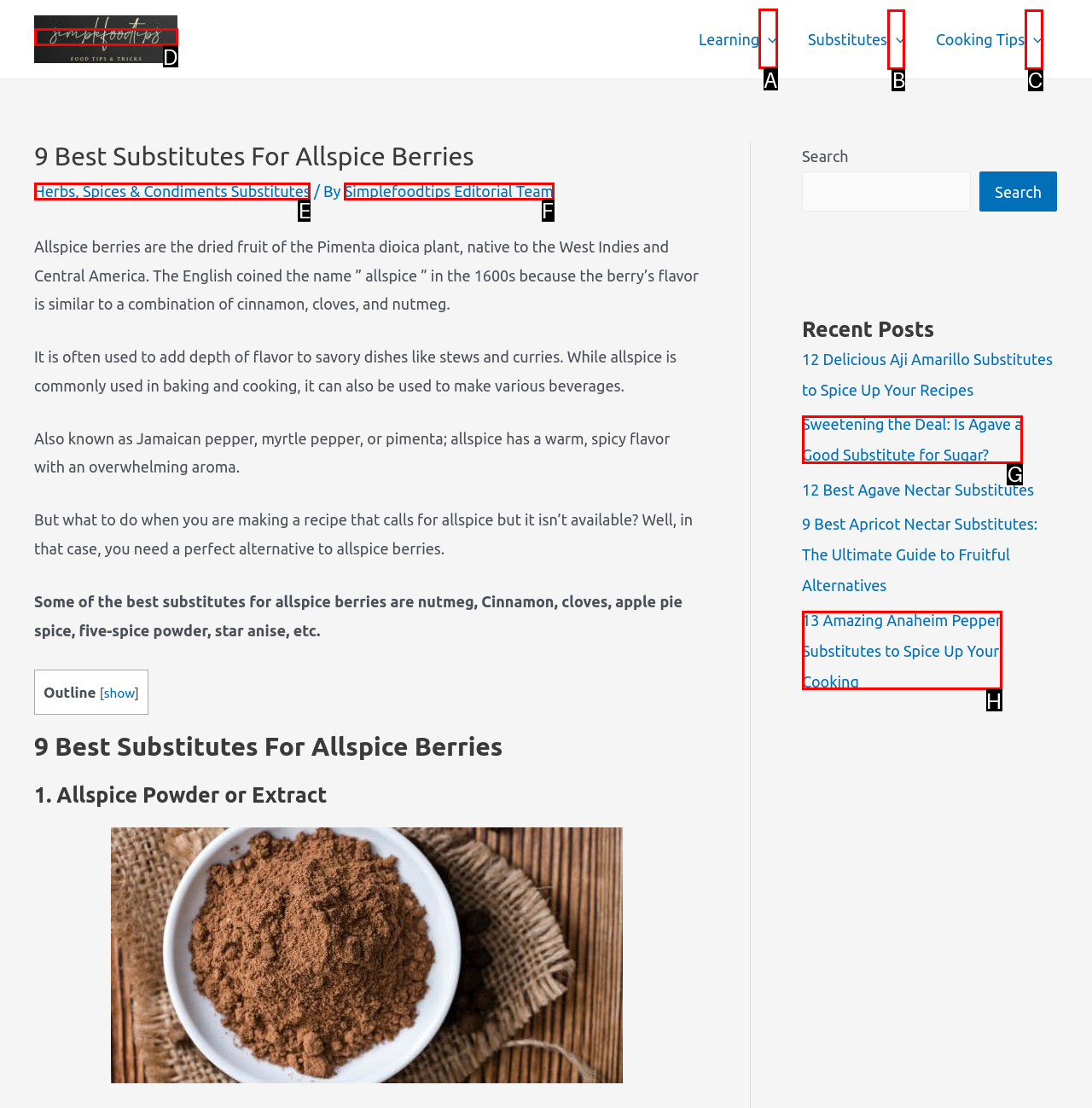From the given options, choose the one to complete the task: Toggle the 'Learning Menu'
Indicate the letter of the correct option.

A